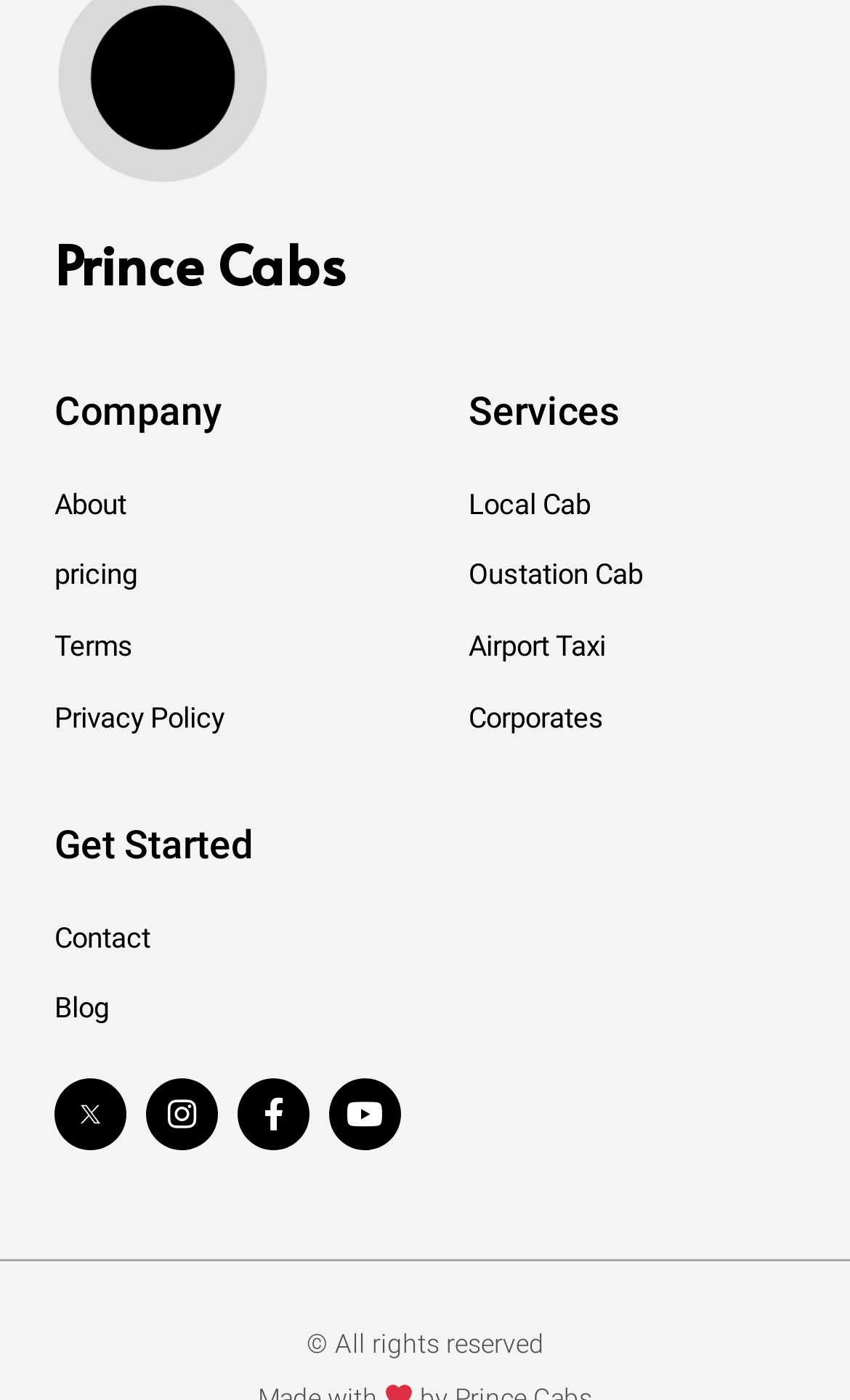Using the element description: "Youtube", determine the bounding box coordinates for the specified UI element. The coordinates should be four float numbers between 0 and 1, [left, top, right, bottom].

[0.387, 0.77, 0.472, 0.821]